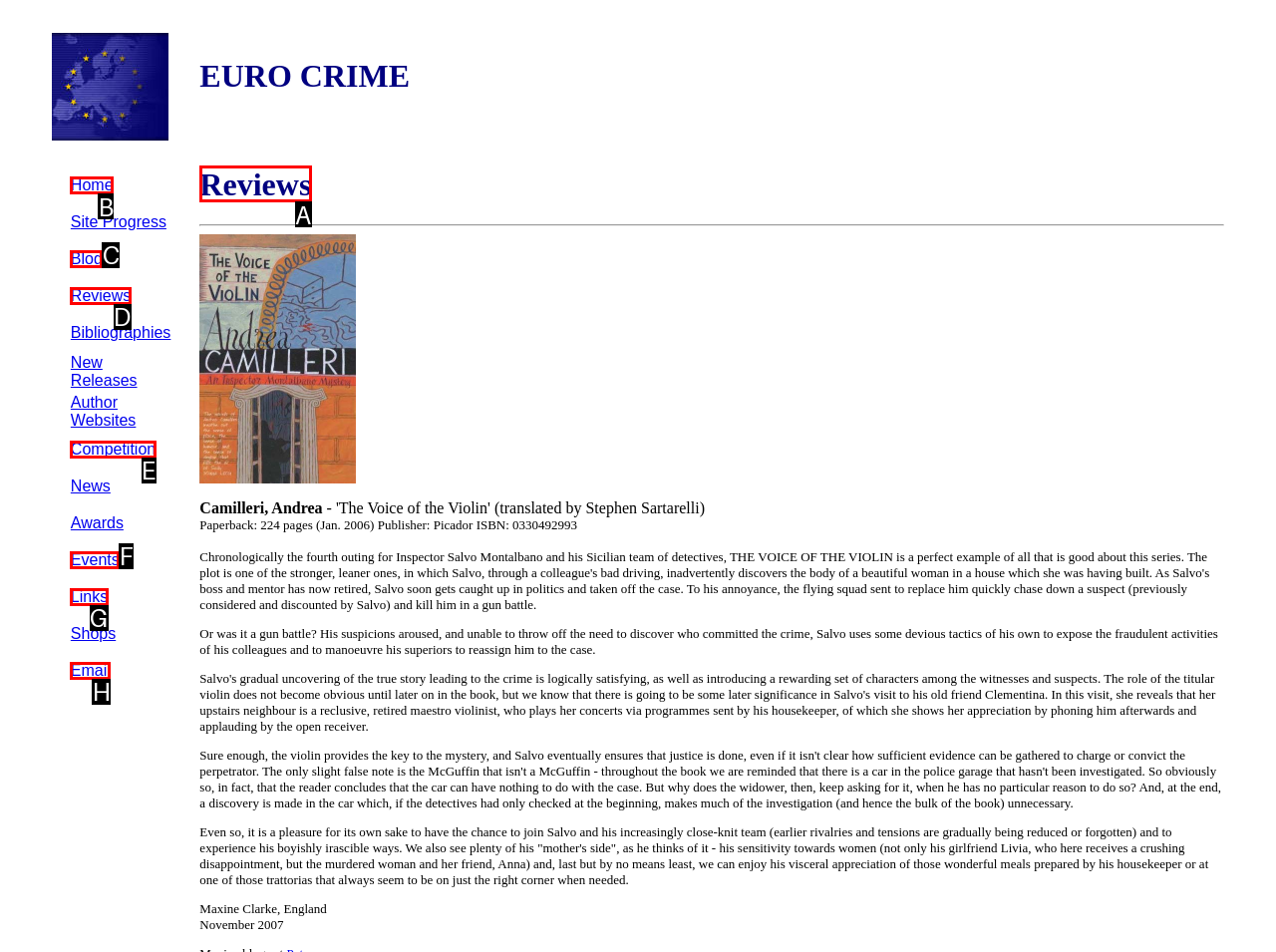Determine the right option to click to perform this task: Click on Home
Answer with the correct letter from the given choices directly.

B